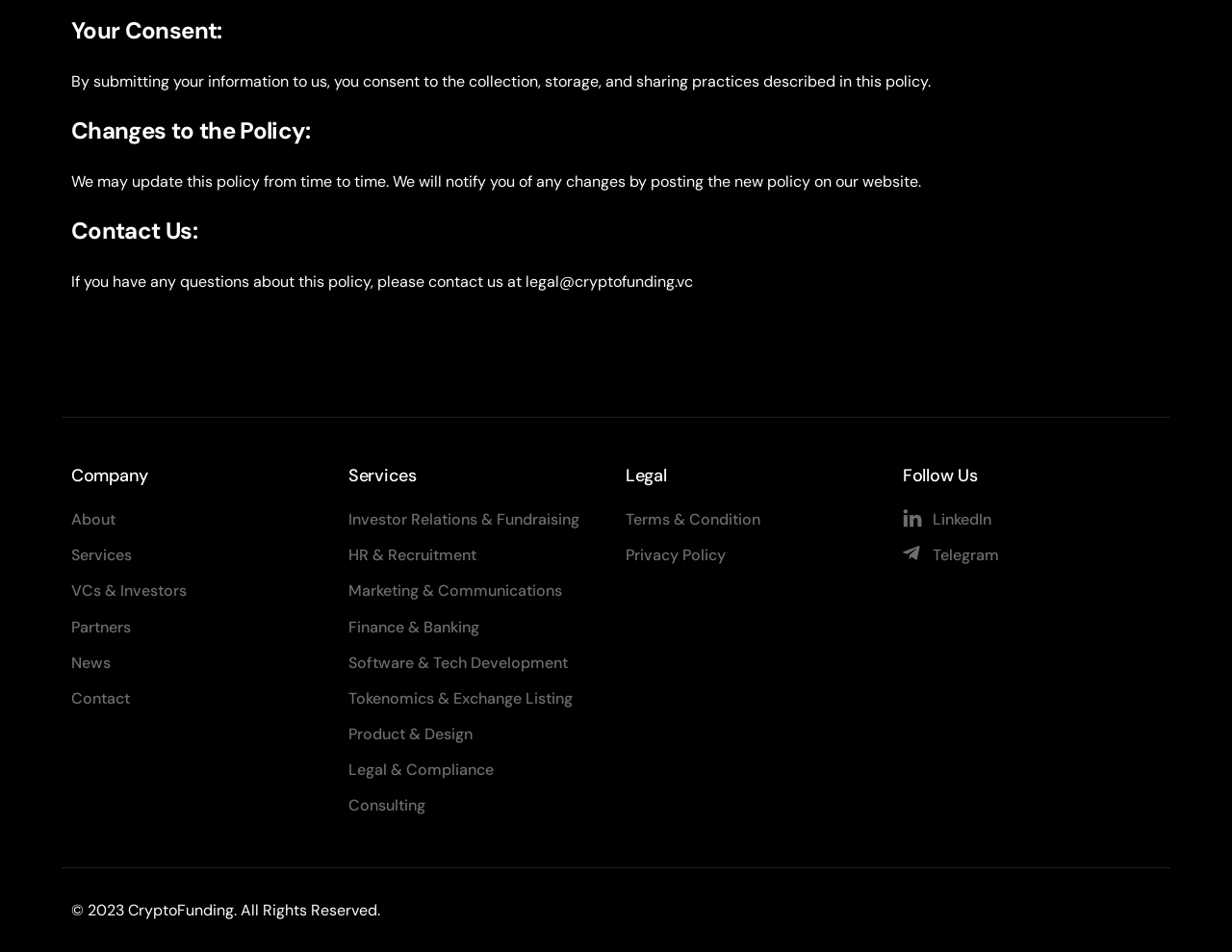Can you provide the bounding box coordinates for the element that should be clicked to implement the instruction: "Click on About"?

[0.058, 0.532, 0.267, 0.559]